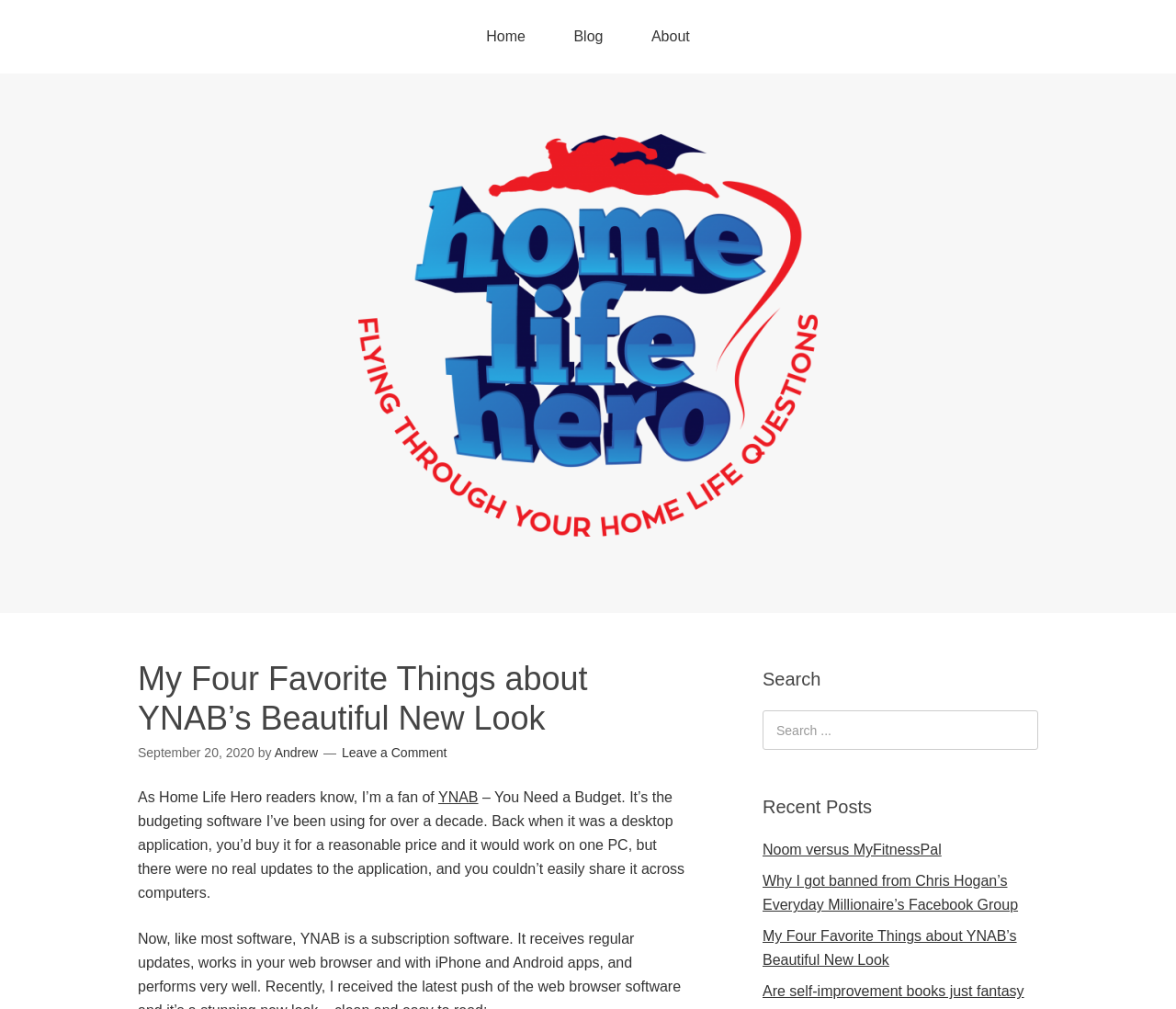What is the date of the article?
Use the image to answer the question with a single word or phrase.

Sunday, September 20, 2020